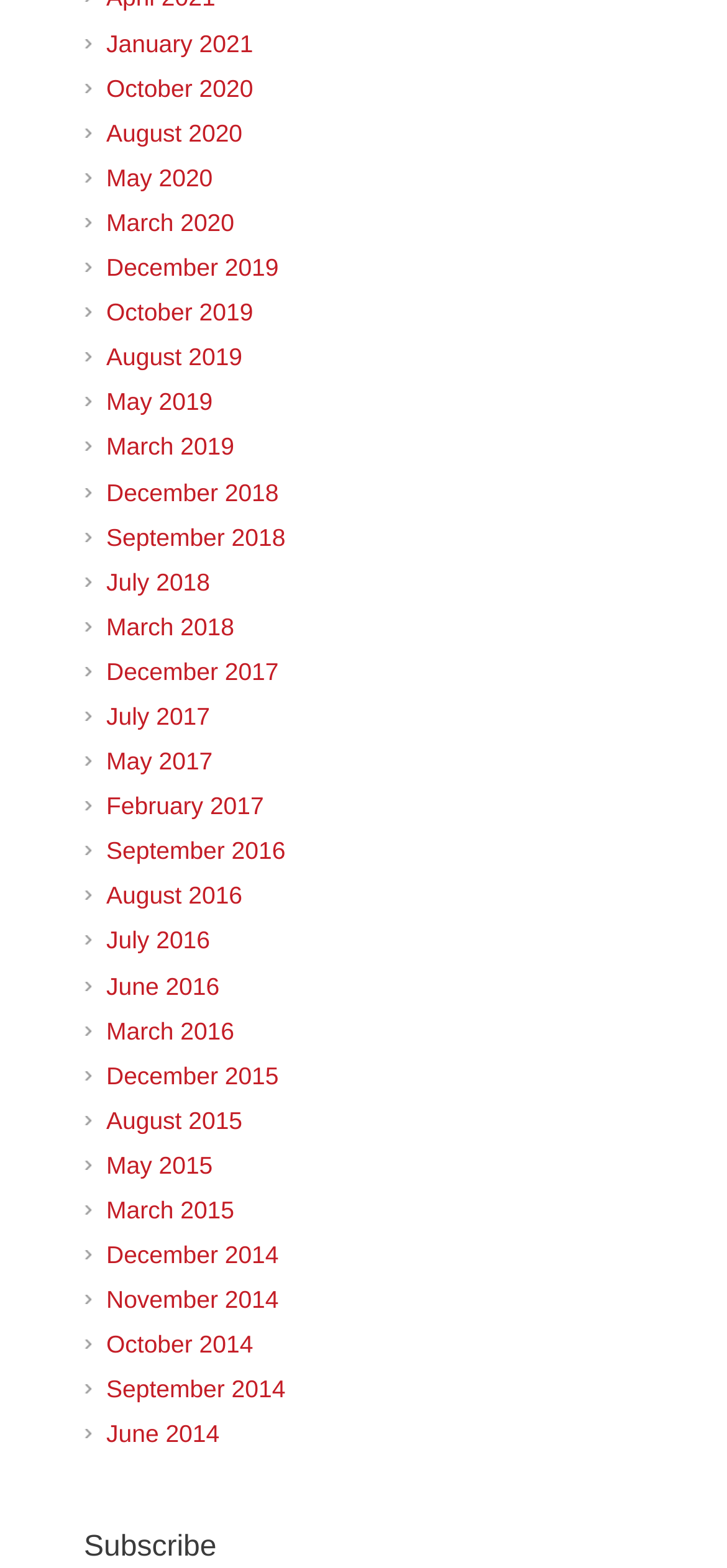What is the latest month available?
Use the screenshot to answer the question with a single word or phrase.

January 2021